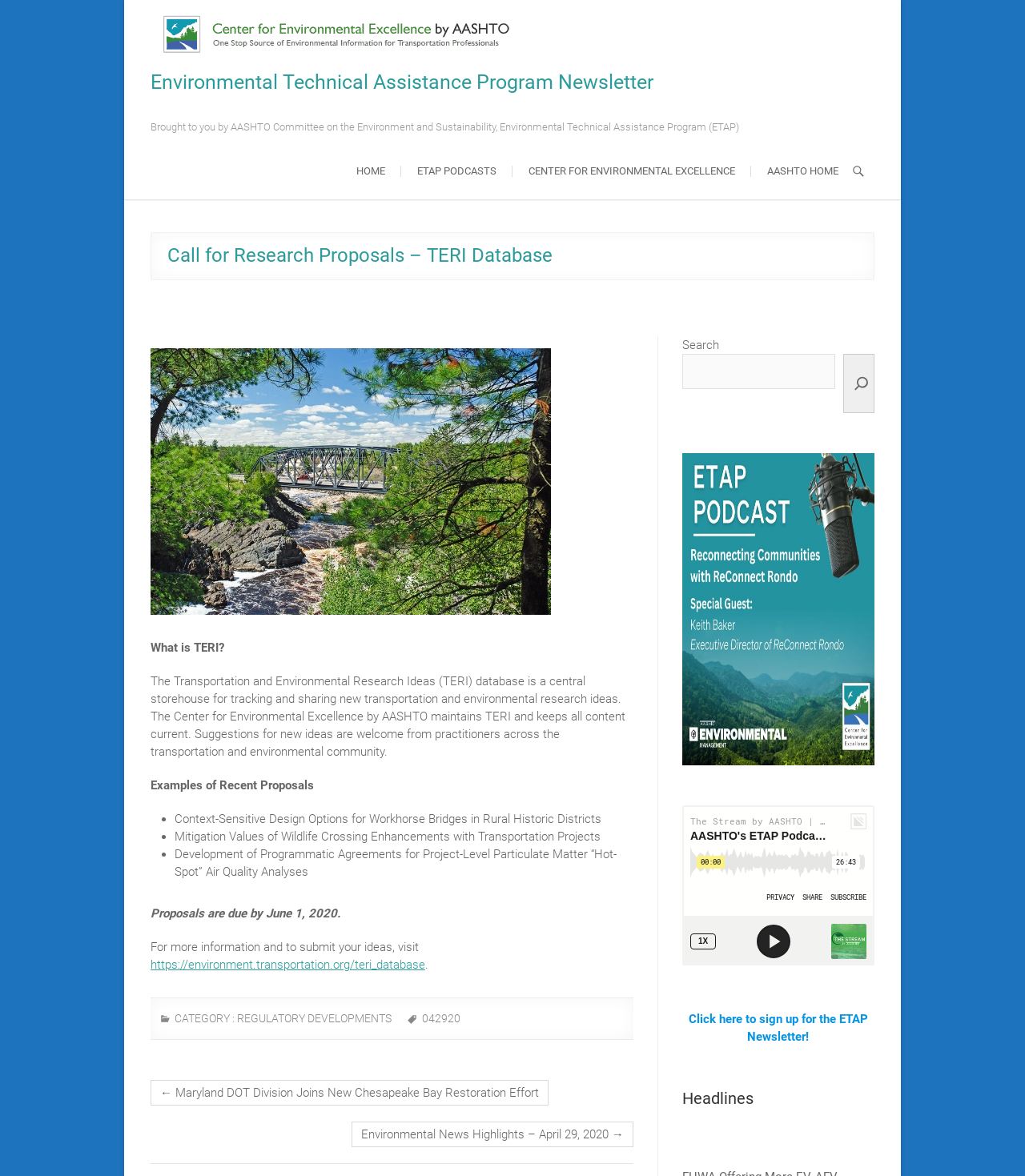Indicate the bounding box coordinates of the element that needs to be clicked to satisfy the following instruction: "Click on the Environmental Technical Assistance Program Newsletter link". The coordinates should be four float numbers between 0 and 1, i.e., [left, top, right, bottom].

[0.147, 0.059, 0.638, 0.081]